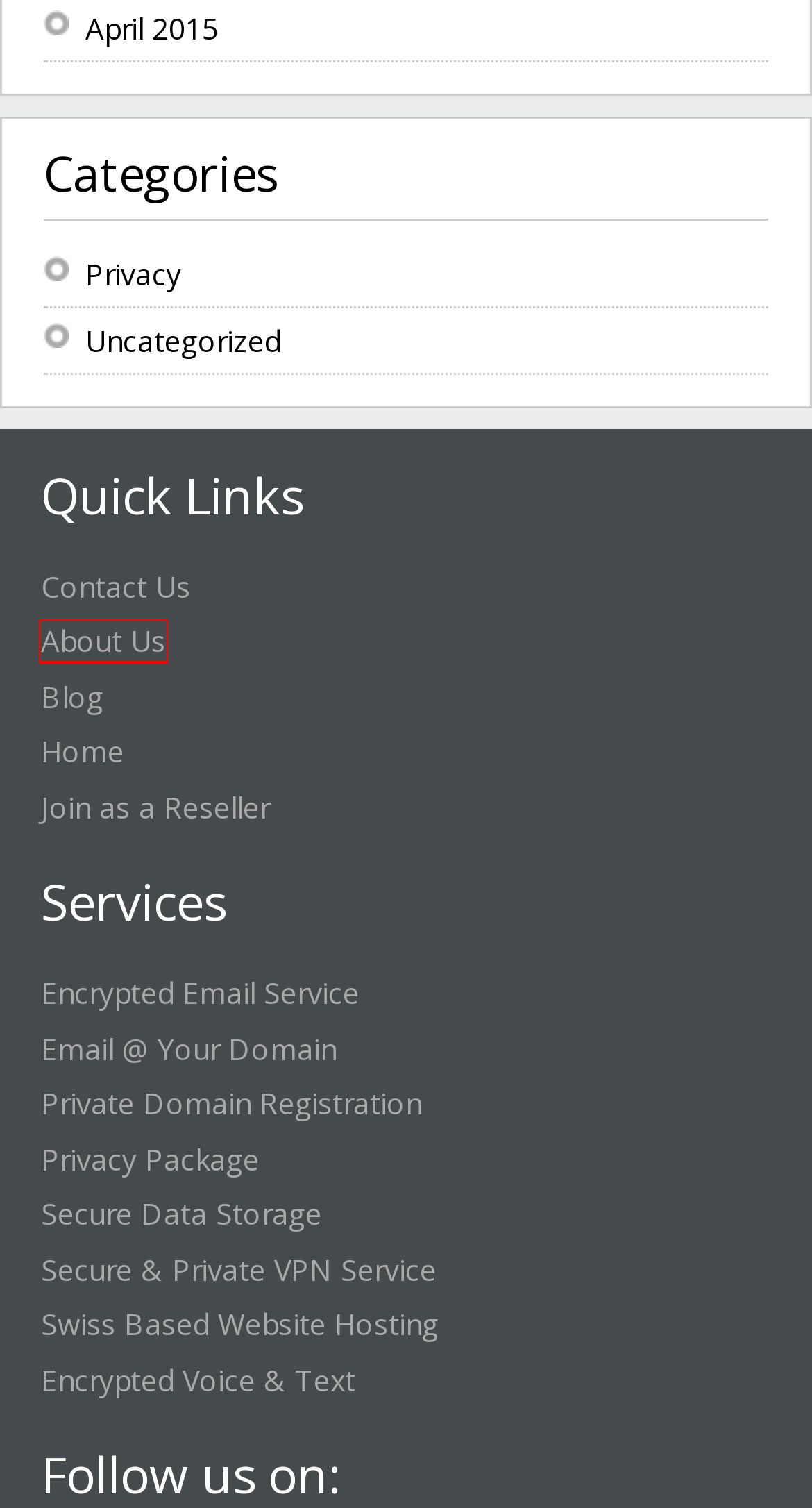Given a screenshot of a webpage with a red rectangle bounding box around a UI element, select the best matching webpage description for the new webpage that appears after clicking the highlighted element. The candidate descriptions are:
A. Offshore Swiss Based Website Hosting - SSPrivacy.com
B. Encryped Data Storage-Swiss servers - Ssprivacy.com
C. Contact Us - SSPrivacy.com
D. About Us - SSPrivacy.com
E. Encrypted Cell Communications - SSPrivacy.com
F. Secure Swiss Email - SSPrivacy.com
G. April 2015 - SSPrivacy.com
H. Join as a Reseller - SSPrivacy.com

D